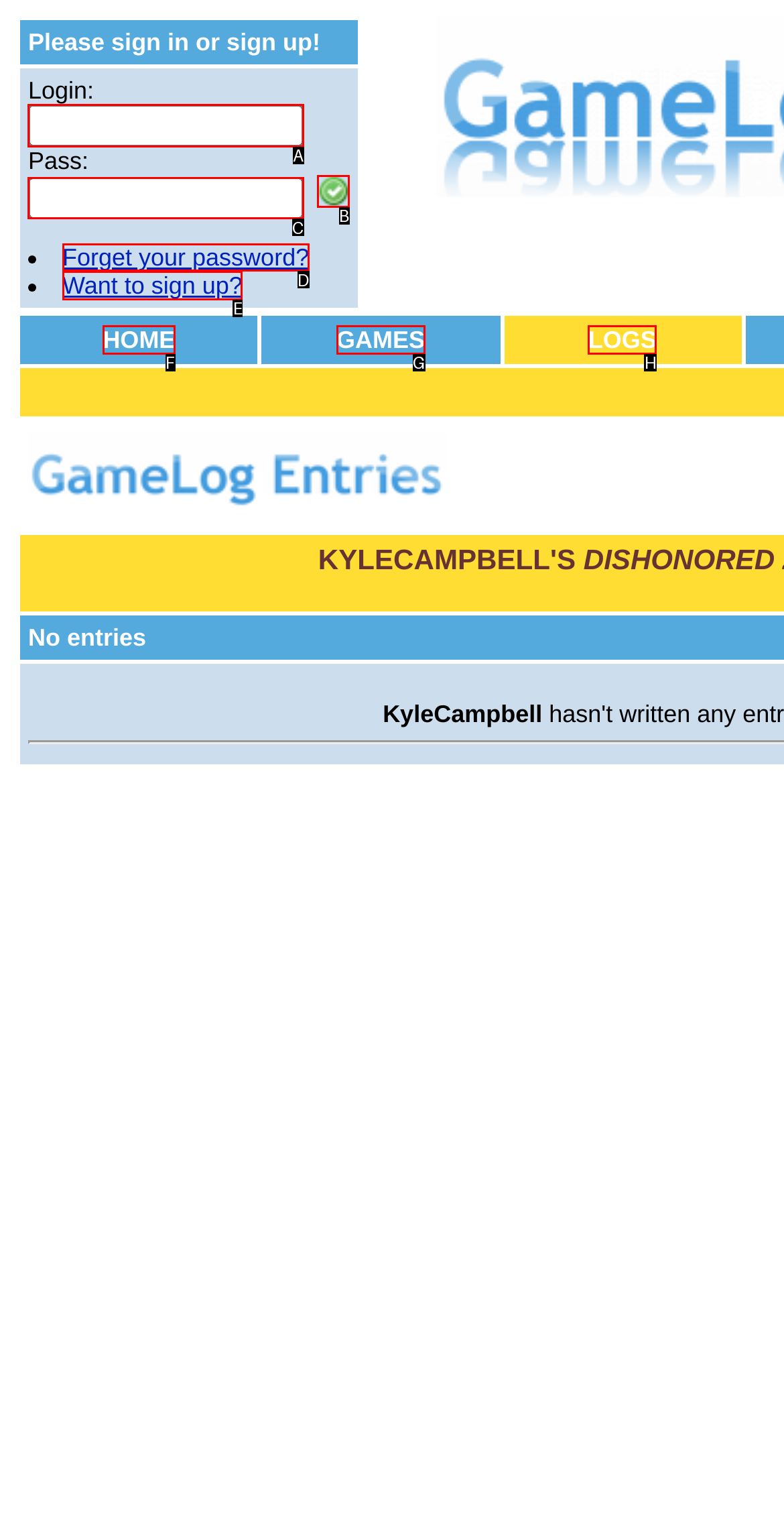Determine the HTML element that best aligns with the description: HOME
Answer with the appropriate letter from the listed options.

F